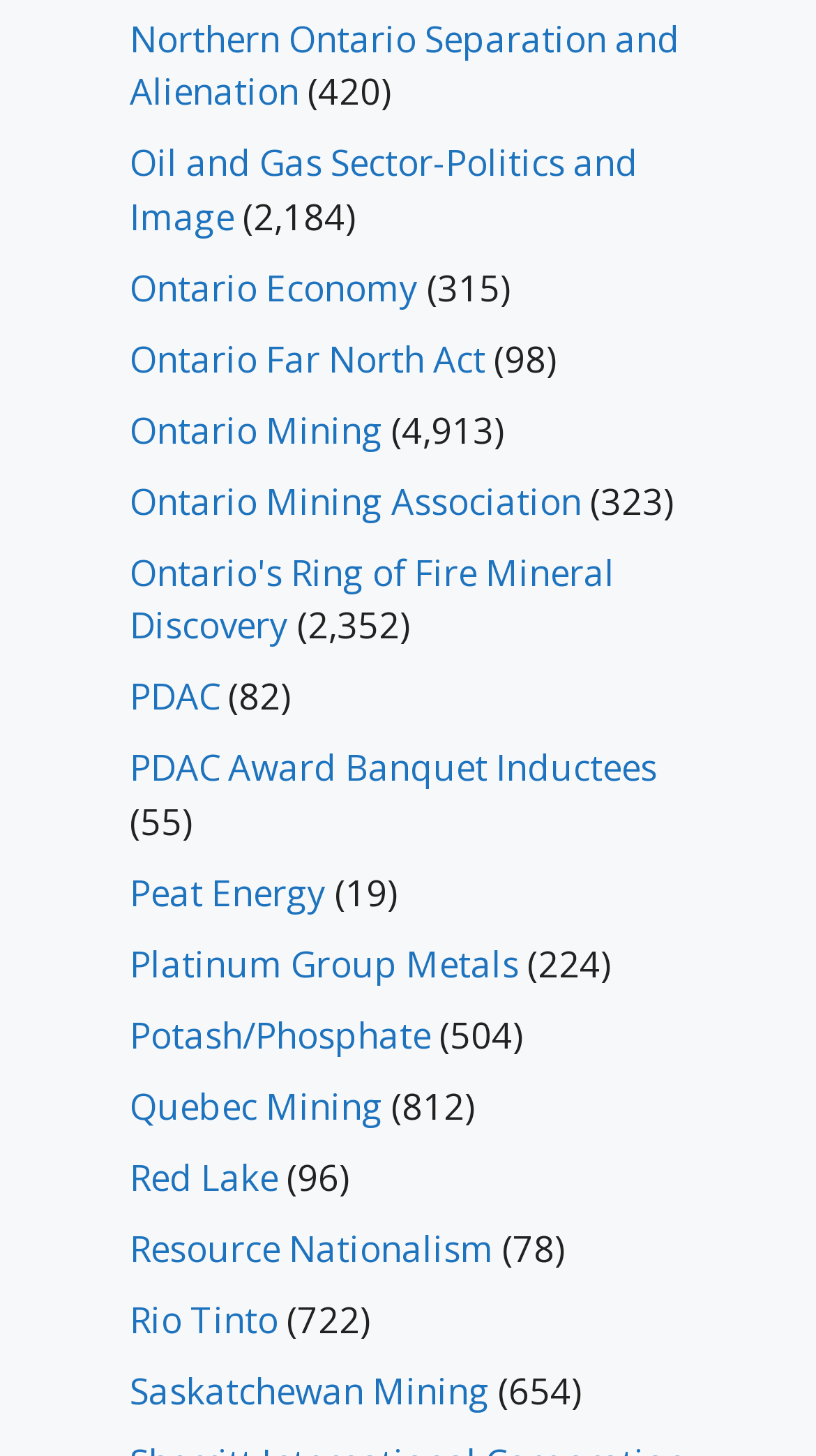Can you find the bounding box coordinates of the area I should click to execute the following instruction: "Read about Saskatchewan Mining"?

[0.159, 0.938, 0.6, 0.971]